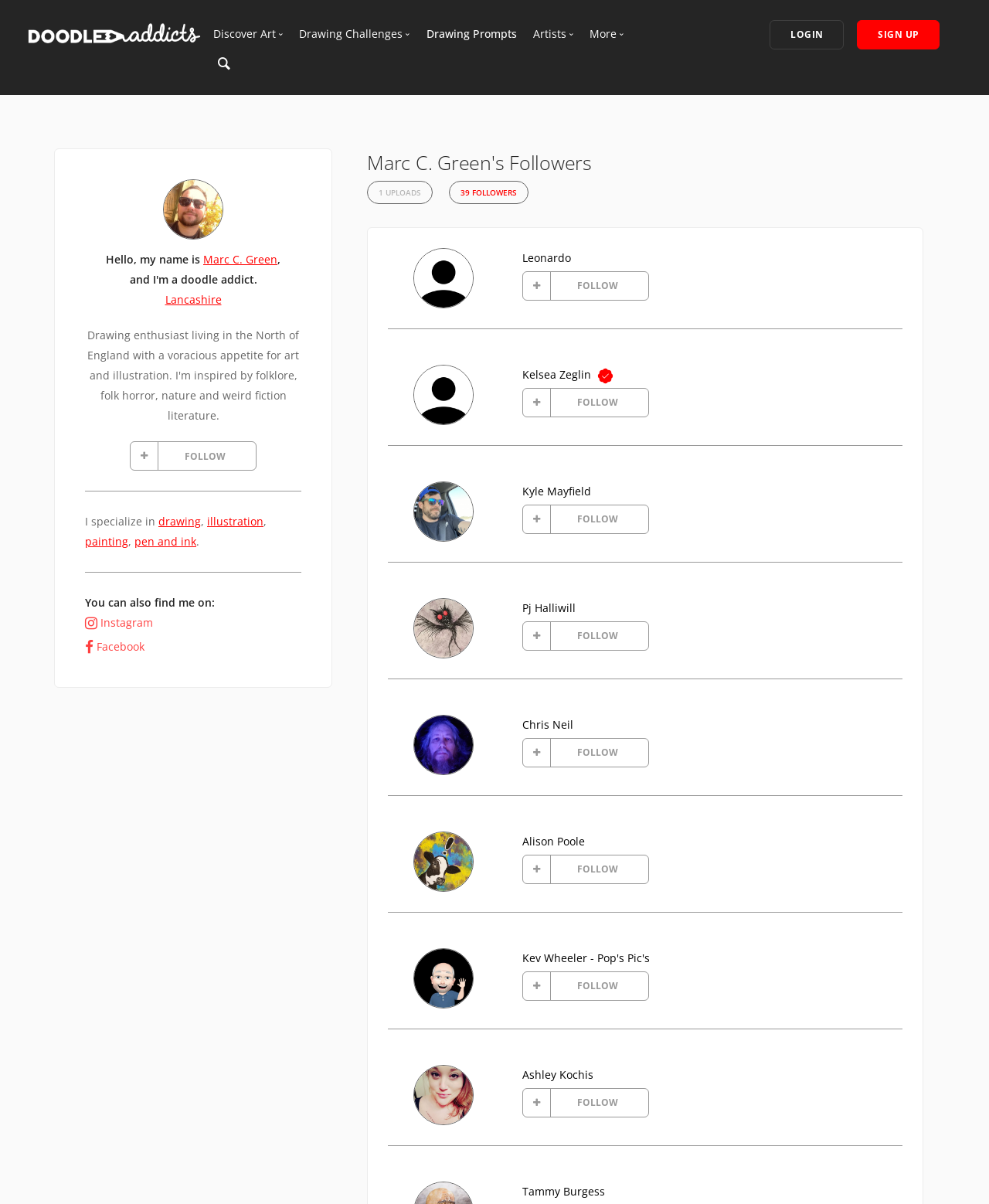Refer to the screenshot and answer the following question in detail:
What is the purpose of the horizontal separators?

The horizontal separators are used to separate different sections of the webpage, such as the artist's information, followers, and other content.